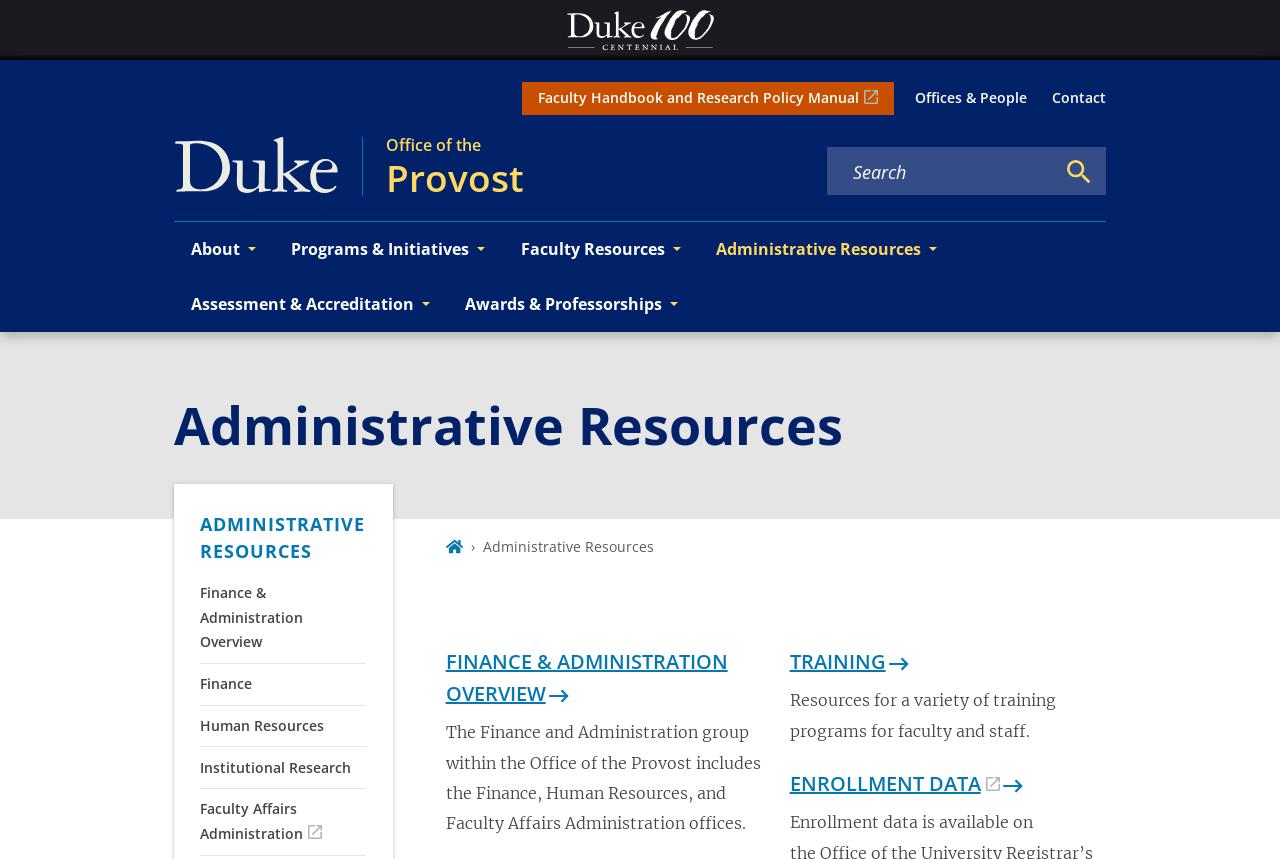Identify the bounding box coordinates for the element you need to click to achieve the following task: "Click on About". The coordinates must be four float values ranging from 0 to 1, formatted as [left, top, right, bottom].

[0.136, 0.258, 0.214, 0.322]